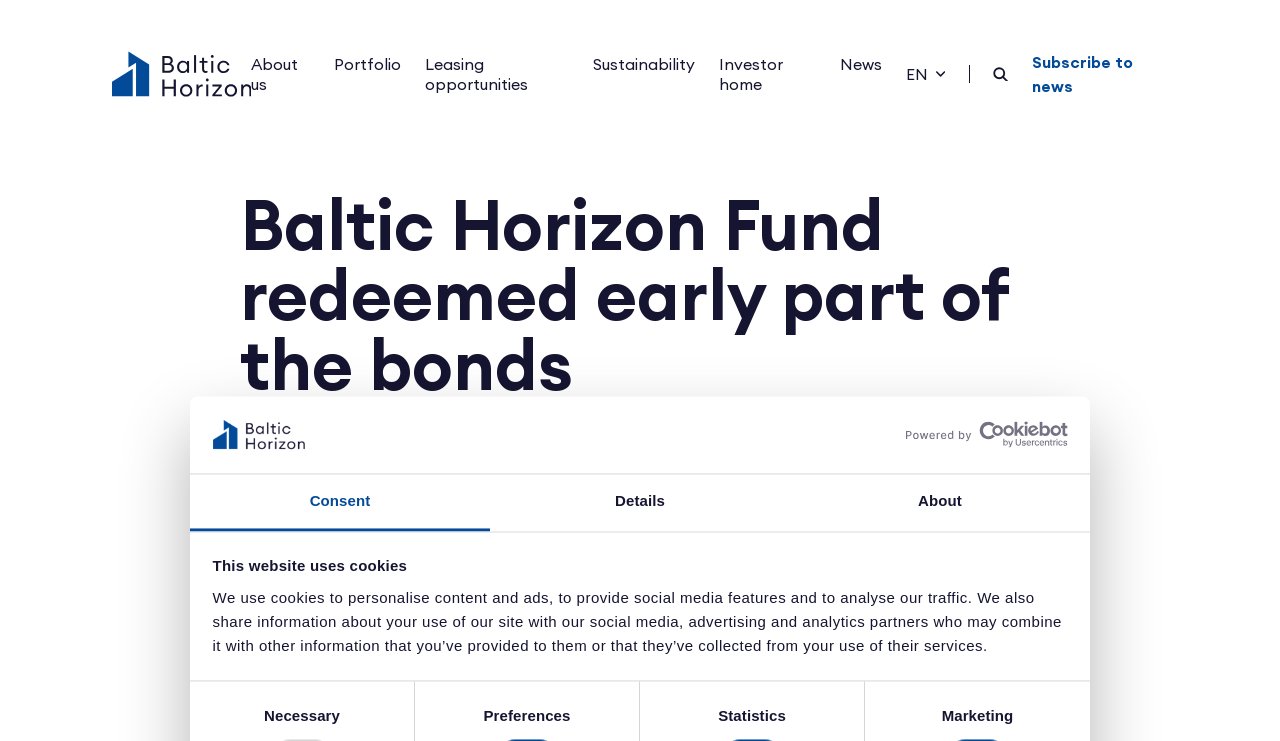What is the date of the Nasdaq announcement?
Please craft a detailed and exhaustive response to the question.

The date of the Nasdaq announcement is mentioned in the text below the heading 'Baltic Horizon Fund redeemed early part of the bonds', and it is '01 Aug 2023 15:30 EET'.